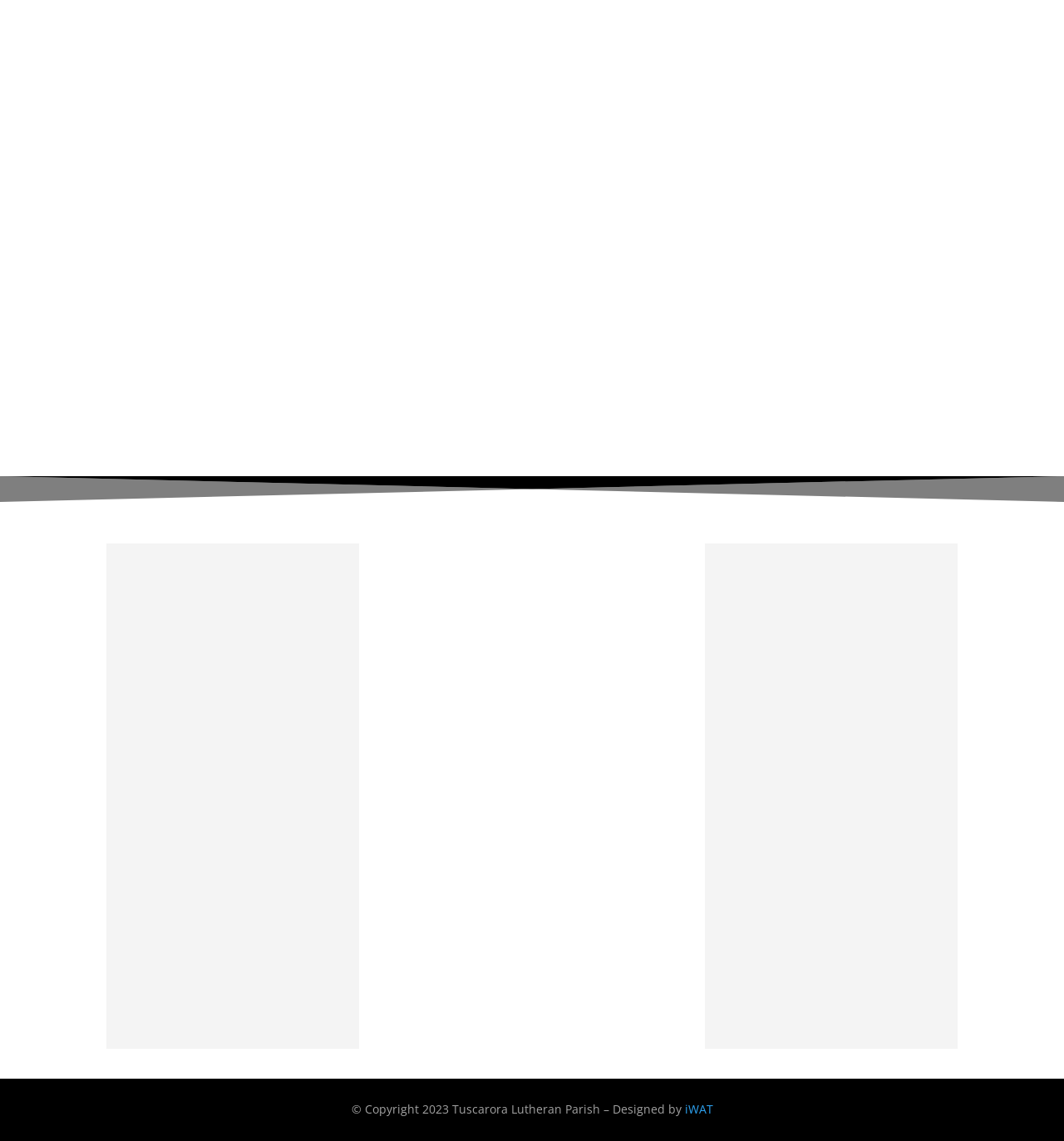Provide the bounding box coordinates of the area you need to click to execute the following instruction: "Visit Upton's location".

[0.169, 0.685, 0.269, 0.699]